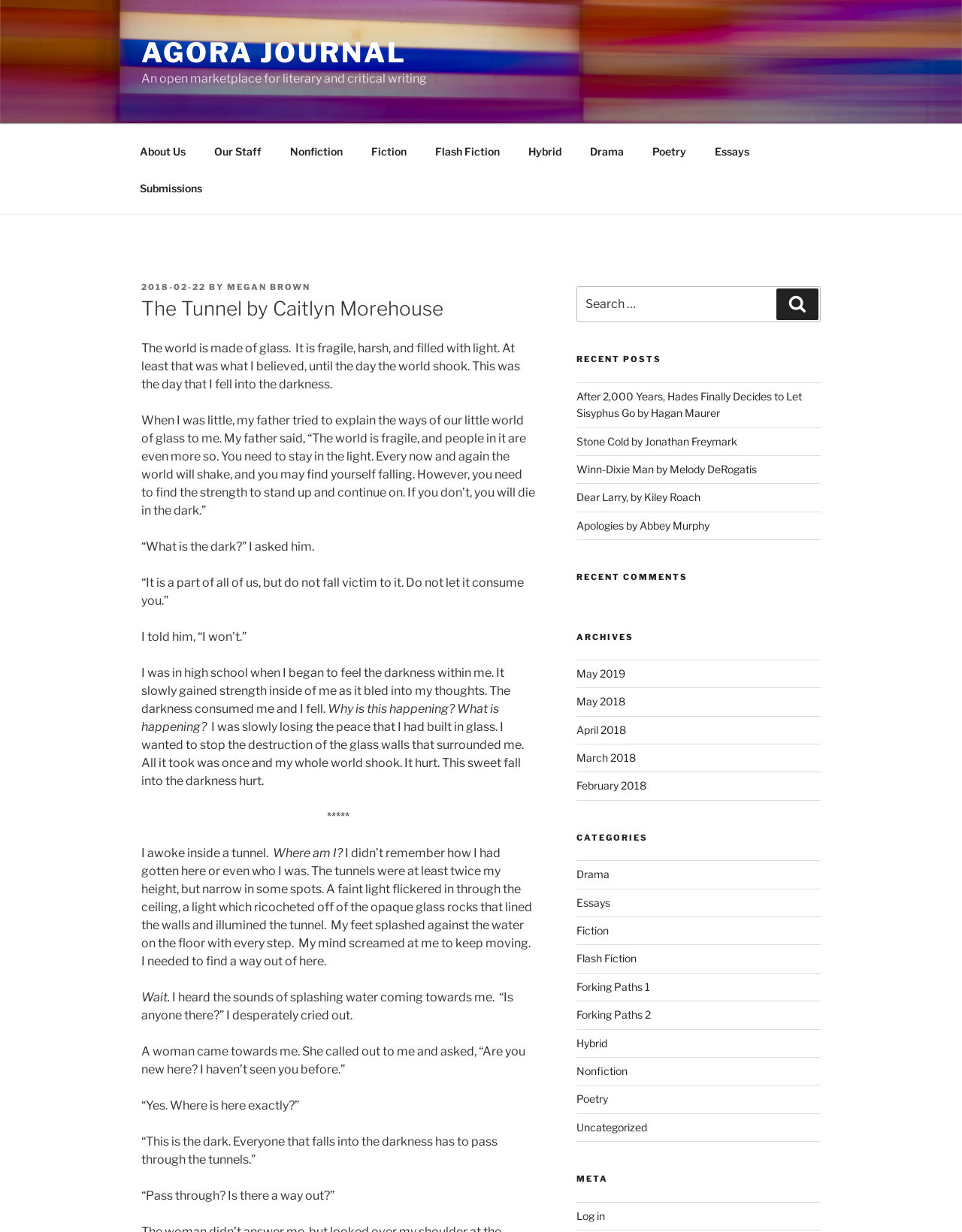Determine the bounding box coordinates of the section to be clicked to follow the instruction: "Search for something". The coordinates should be given as four float numbers between 0 and 1, formatted as [left, top, right, bottom].

[0.599, 0.232, 0.853, 0.262]